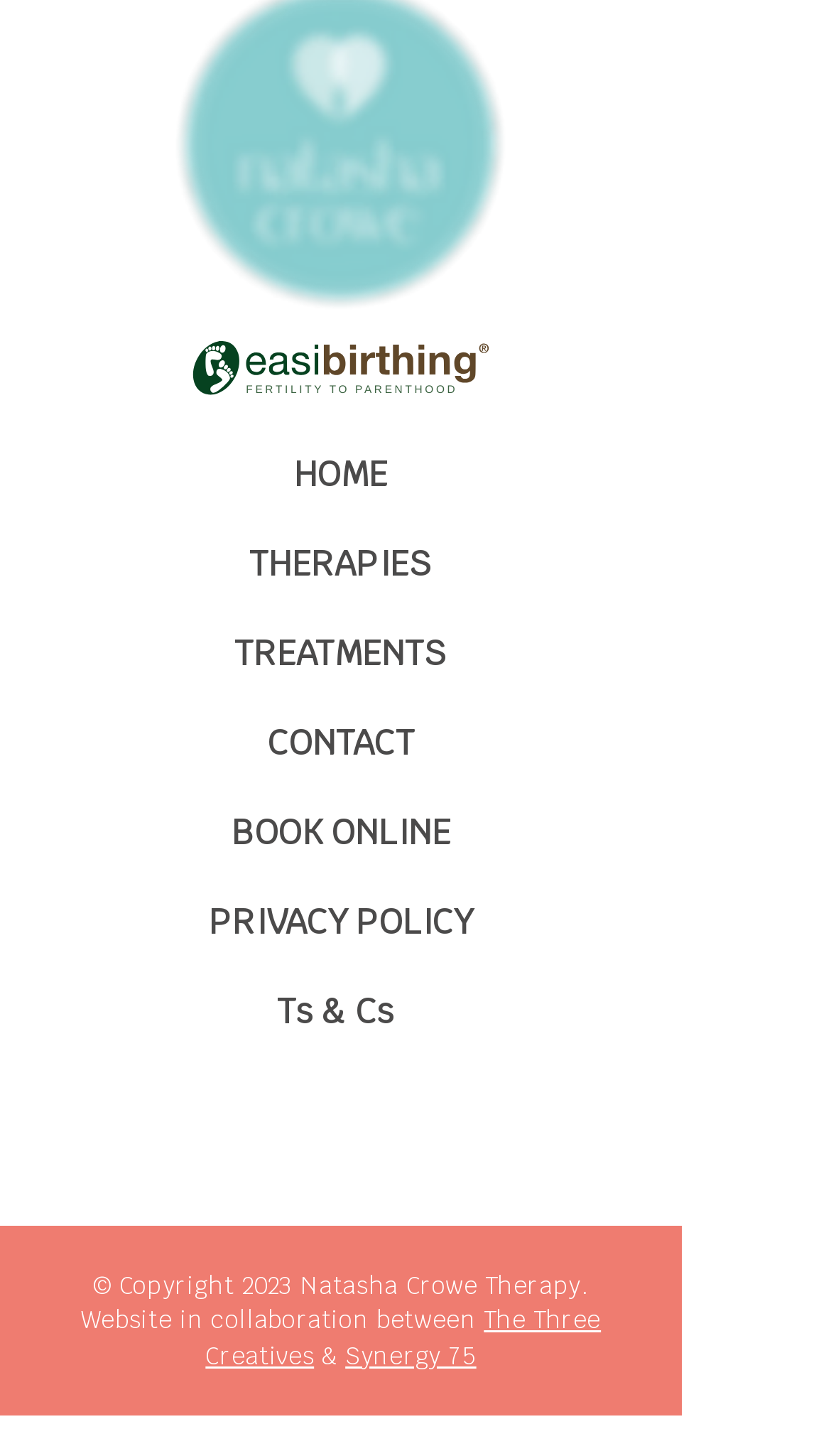Reply to the question below using a single word or brief phrase:
How many collaborators are mentioned in the footer section?

2